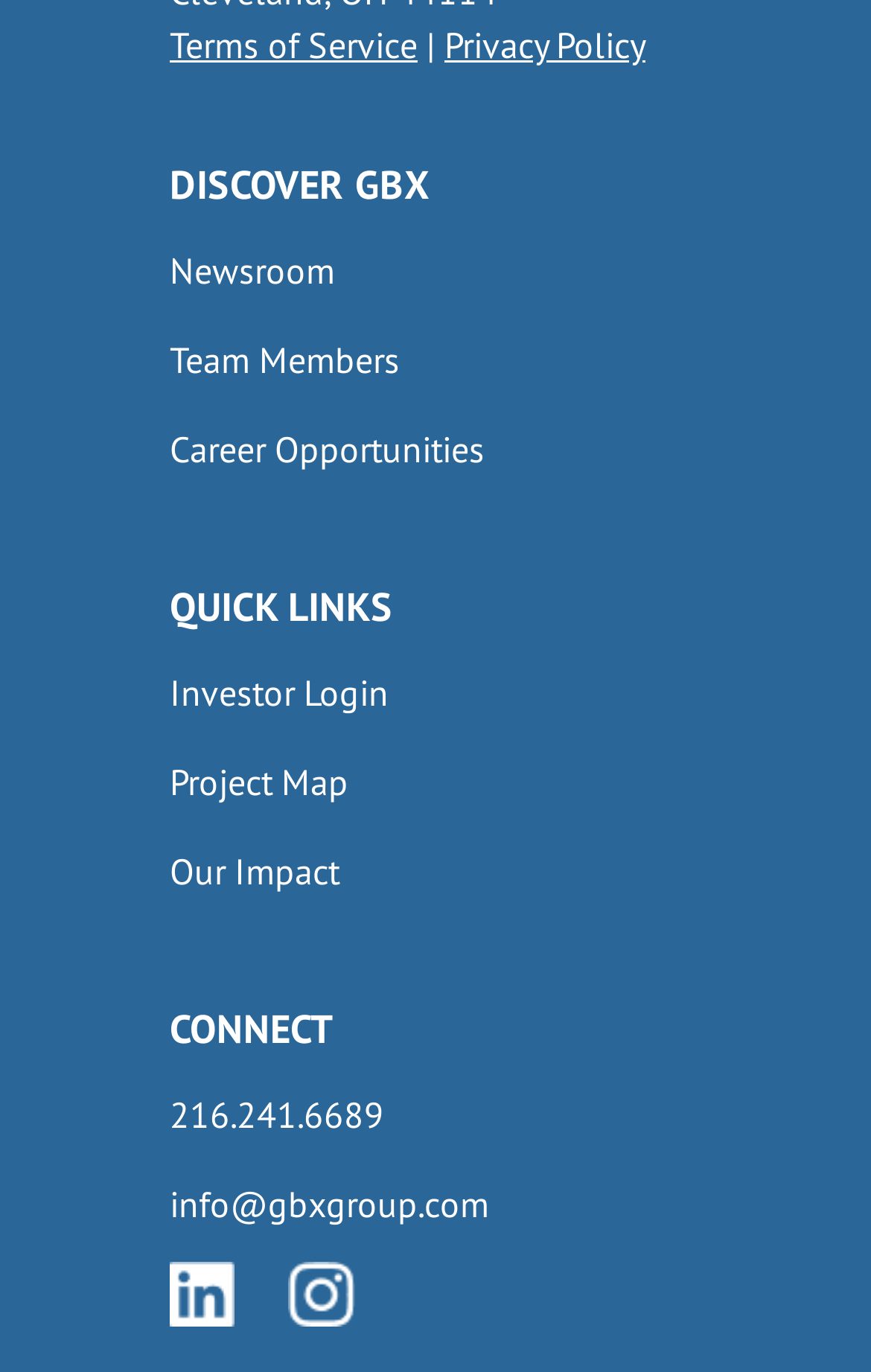Please locate the bounding box coordinates of the element that should be clicked to achieve the given instruction: "View project map".

[0.195, 0.538, 0.805, 0.603]